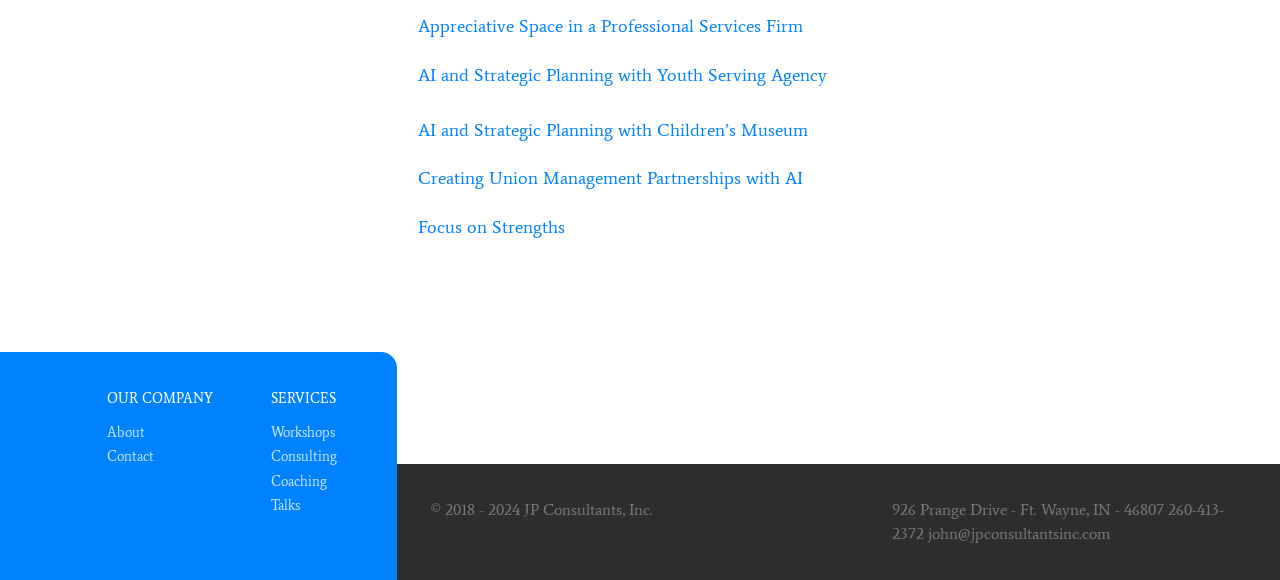Please identify the bounding box coordinates of the element that needs to be clicked to execute the following command: "learn about AI and Strategic Planning with Youth Serving Agency". Provide the bounding box using four float numbers between 0 and 1, formatted as [left, top, right, bottom].

[0.327, 0.108, 0.646, 0.148]